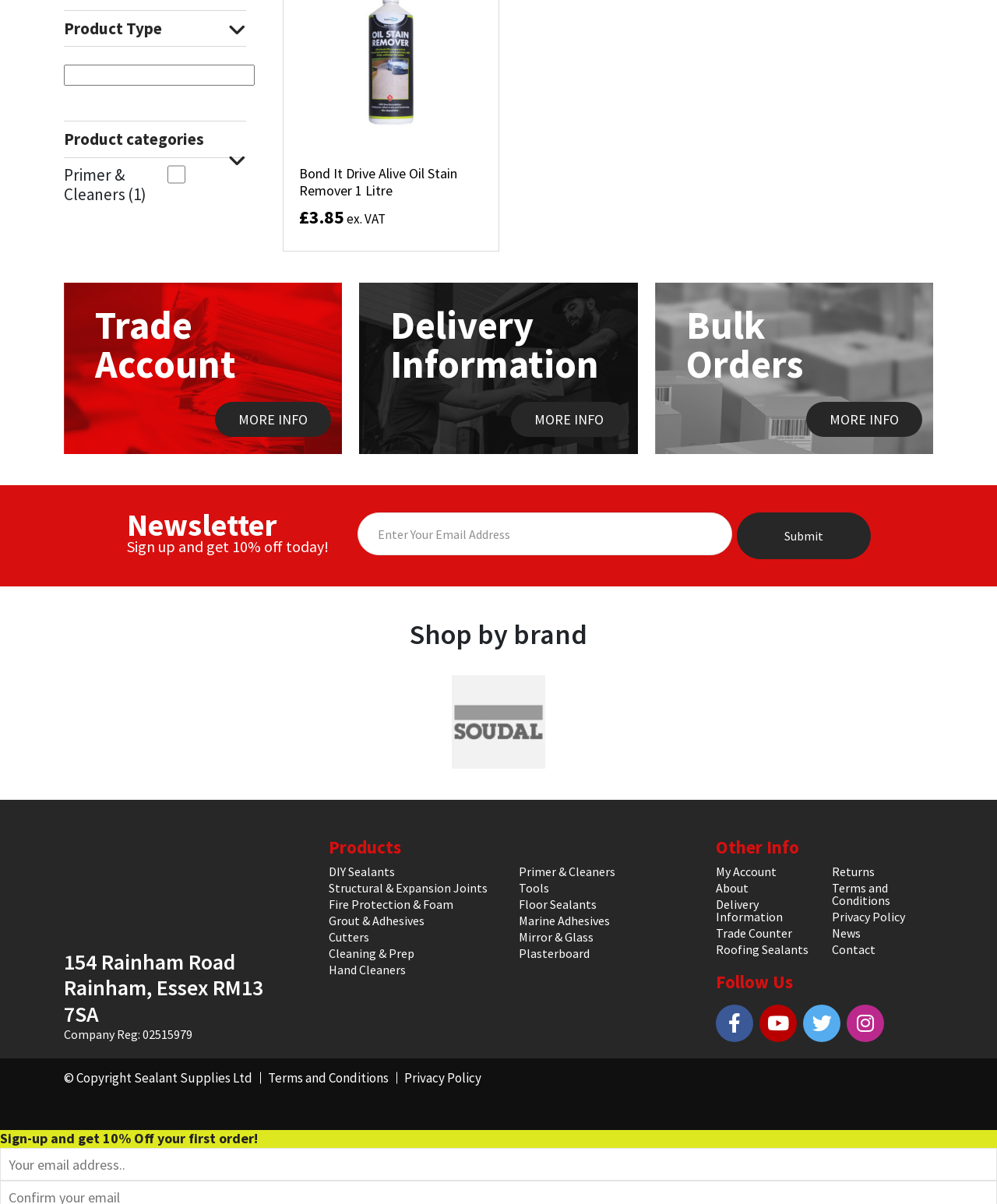Using the element description provided, determine the bounding box coordinates in the format (top-left x, top-left y, bottom-right x, bottom-right y). Ensure that all values are floating point numbers between 0 and 1. Element description: Cleaning & Prep

[0.33, 0.785, 0.416, 0.798]